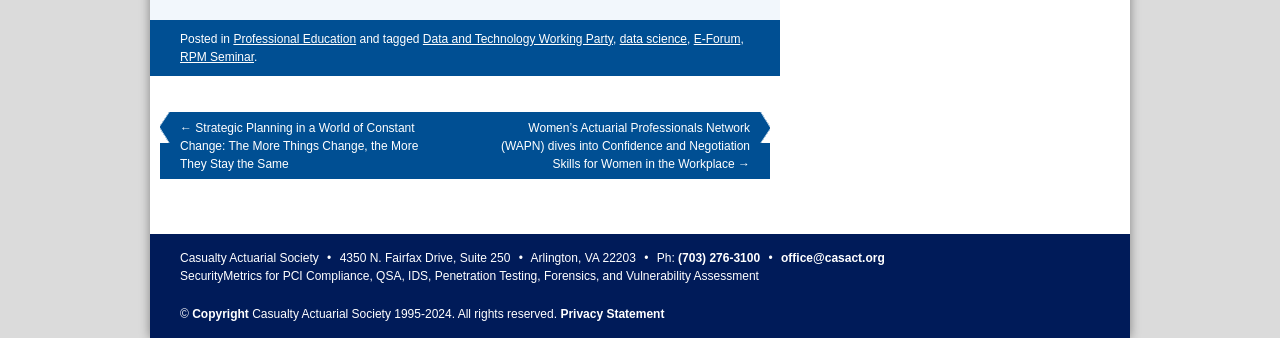What is the name of the organization?
Please answer the question as detailed as possible.

I found the answer by looking at the static text element with the content 'Casualty Actuarial Society' located at the bottom of the page, which appears to be the organization's name.